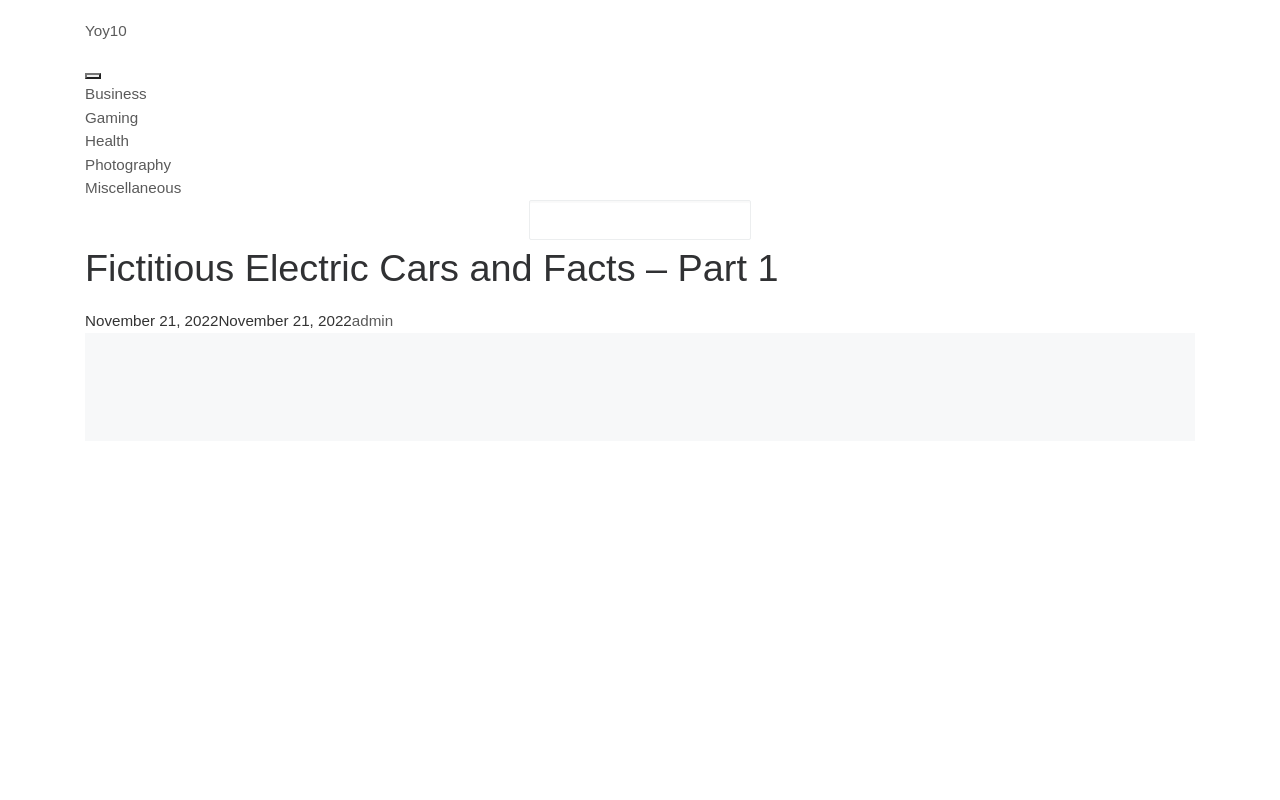Find the bounding box coordinates of the element to click in order to complete this instruction: "Click on the 'Yoy10' link". The bounding box coordinates must be four float numbers between 0 and 1, denoted as [left, top, right, bottom].

[0.066, 0.024, 0.934, 0.053]